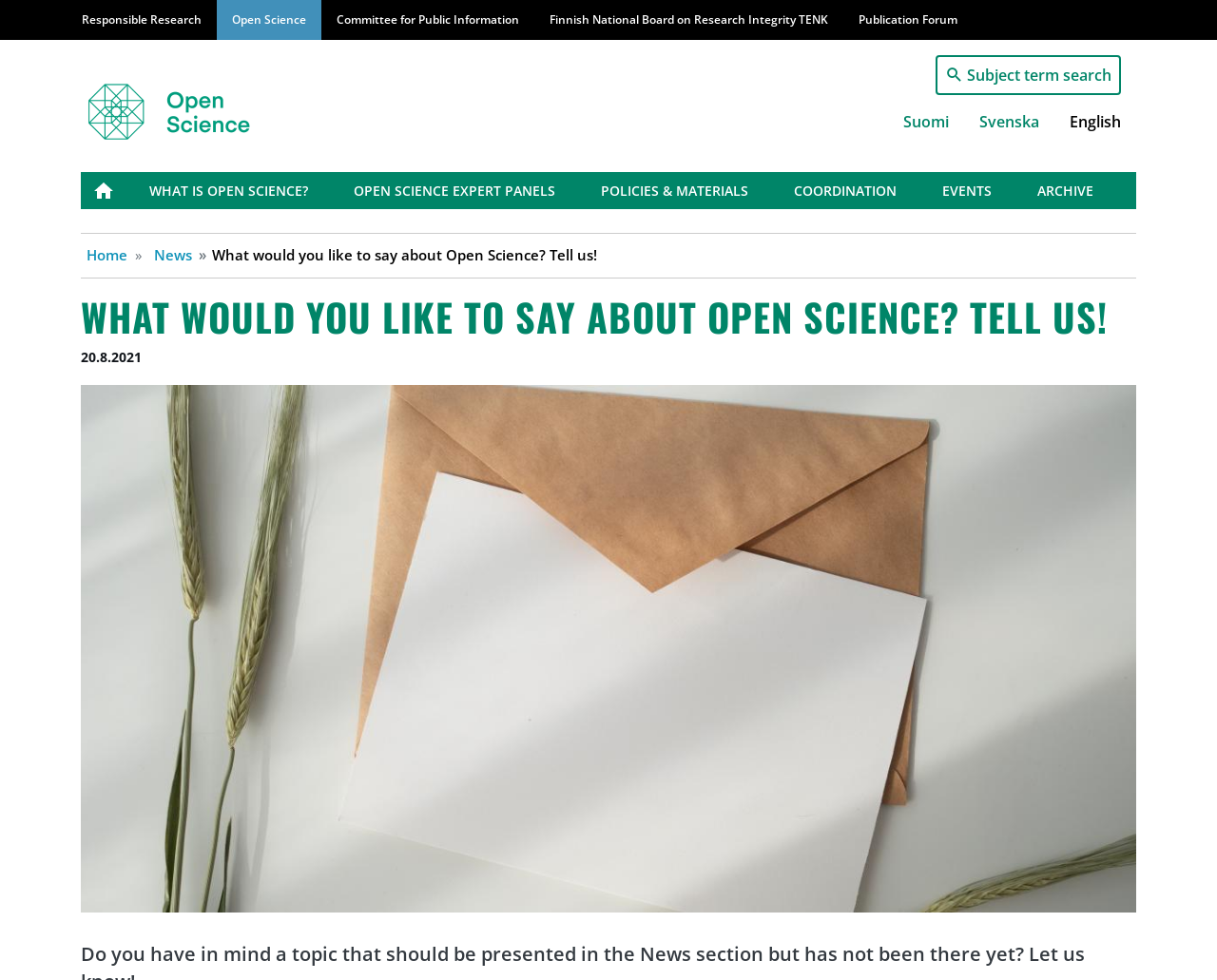Respond to the question with just a single word or phrase: 
What is the title of the current page?

What would you like to say about Open Science? Tell us!